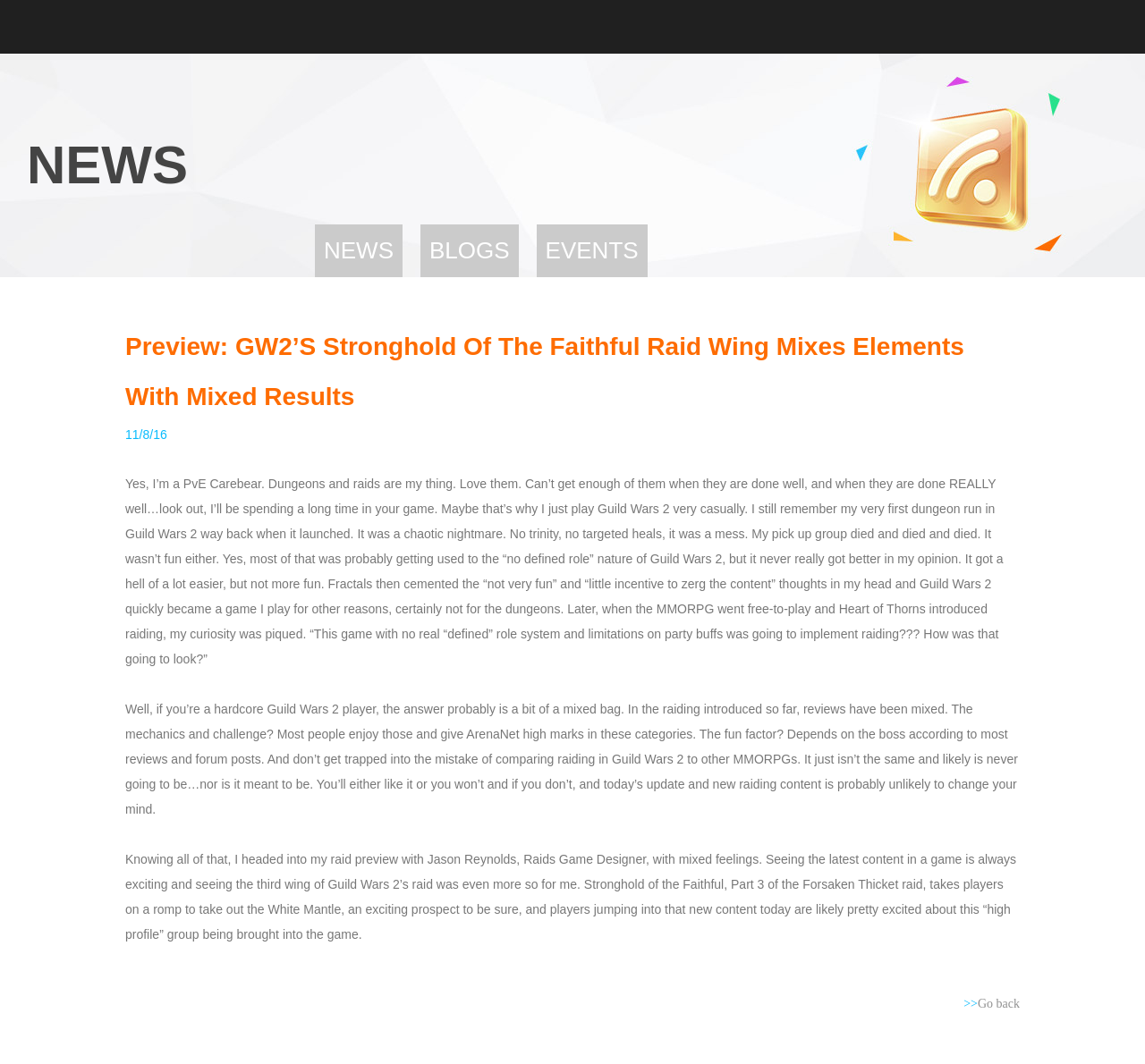Please determine the bounding box coordinates of the area that needs to be clicked to complete this task: 'Click on the 'Club' link'. The coordinates must be four float numbers between 0 and 1, formatted as [left, top, right, bottom].

[0.0, 0.055, 0.022, 0.069]